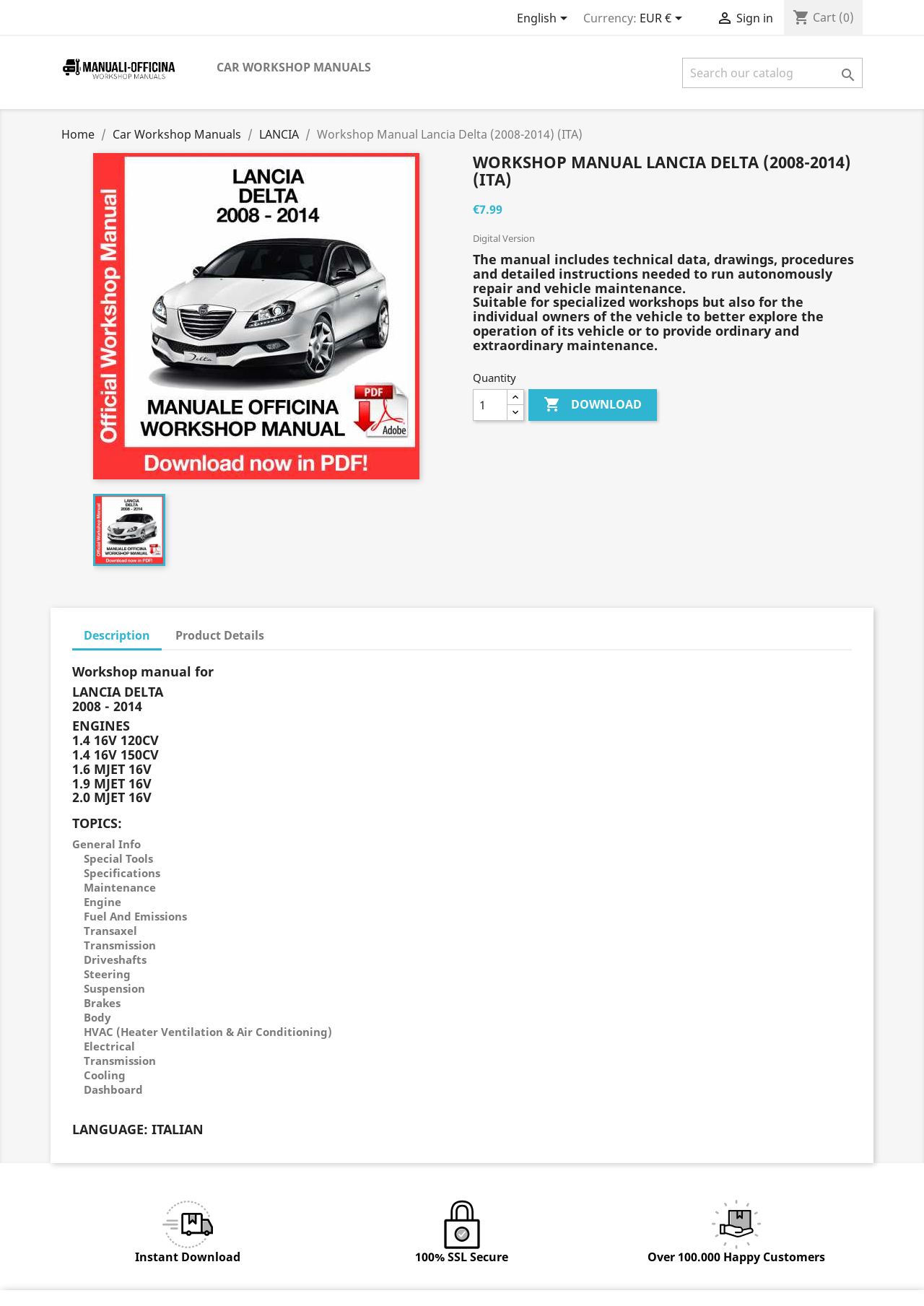Please locate the bounding box coordinates of the element that should be clicked to complete the given instruction: "Search for workshop manuals".

[0.738, 0.044, 0.934, 0.067]